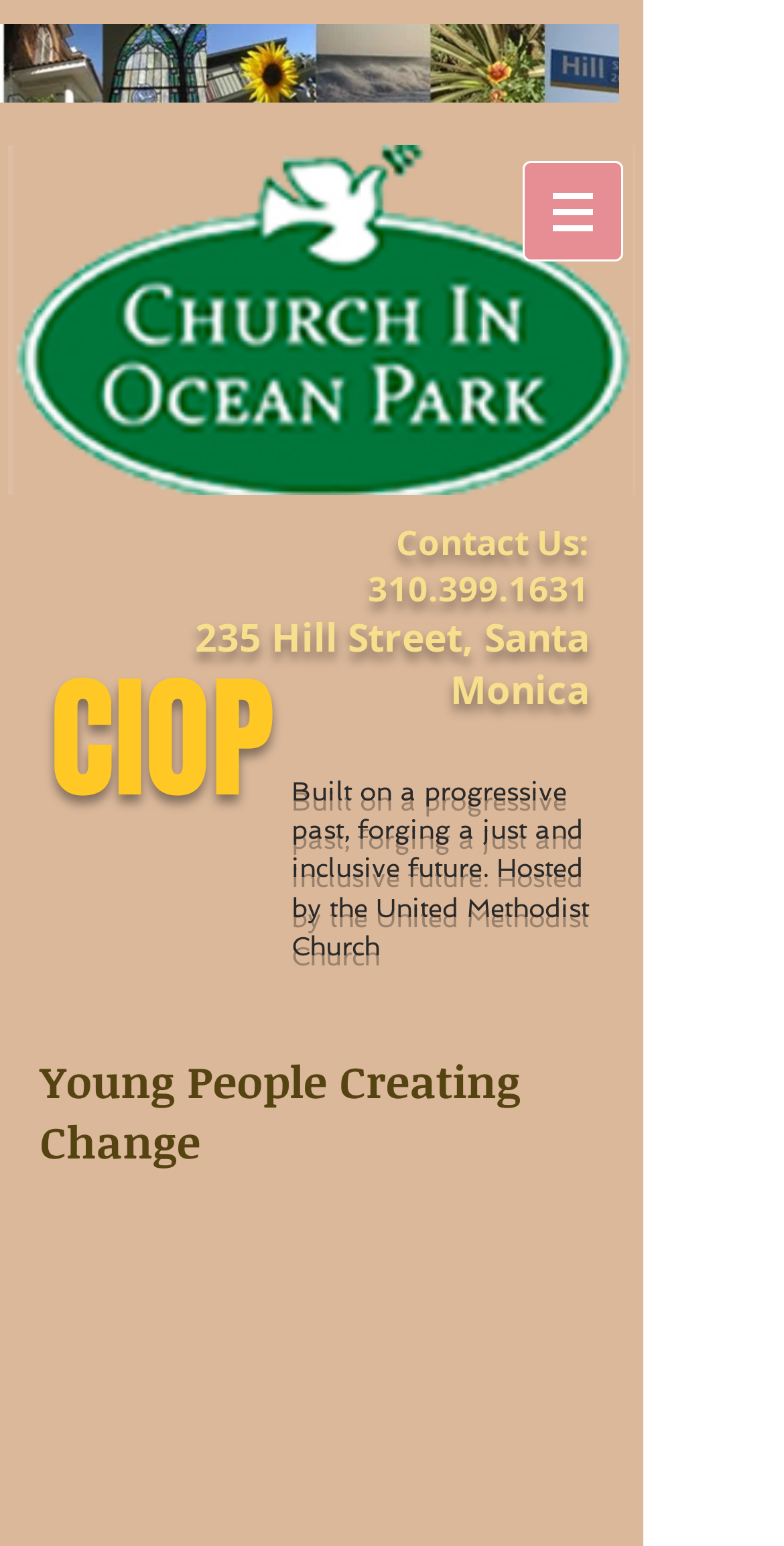Use a single word or phrase to answer the question:
What is the purpose of the organization?

Creating a just and inclusive future